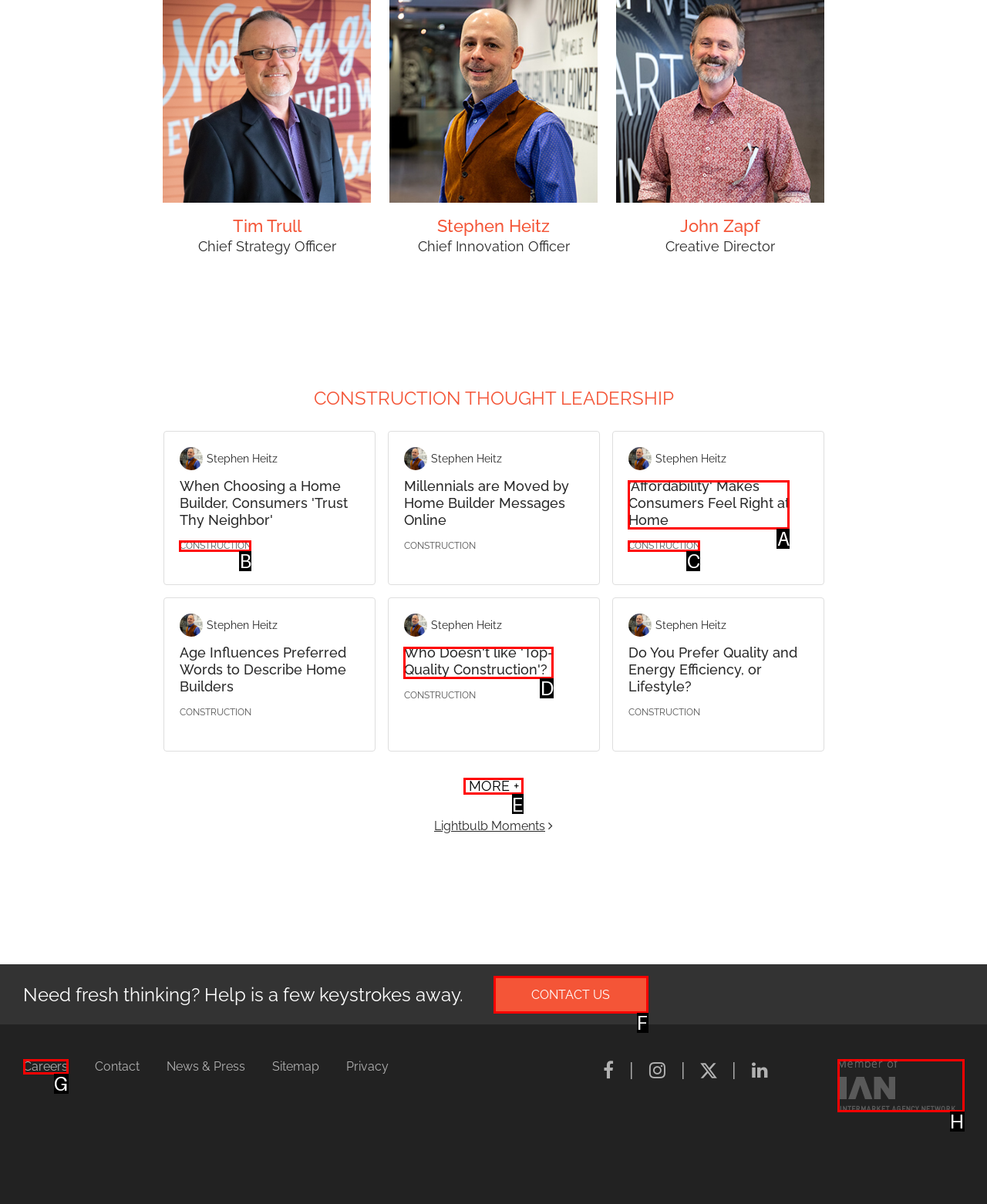Point out the specific HTML element to click to complete this task: Click on 'MORE +' Reply with the letter of the chosen option.

E